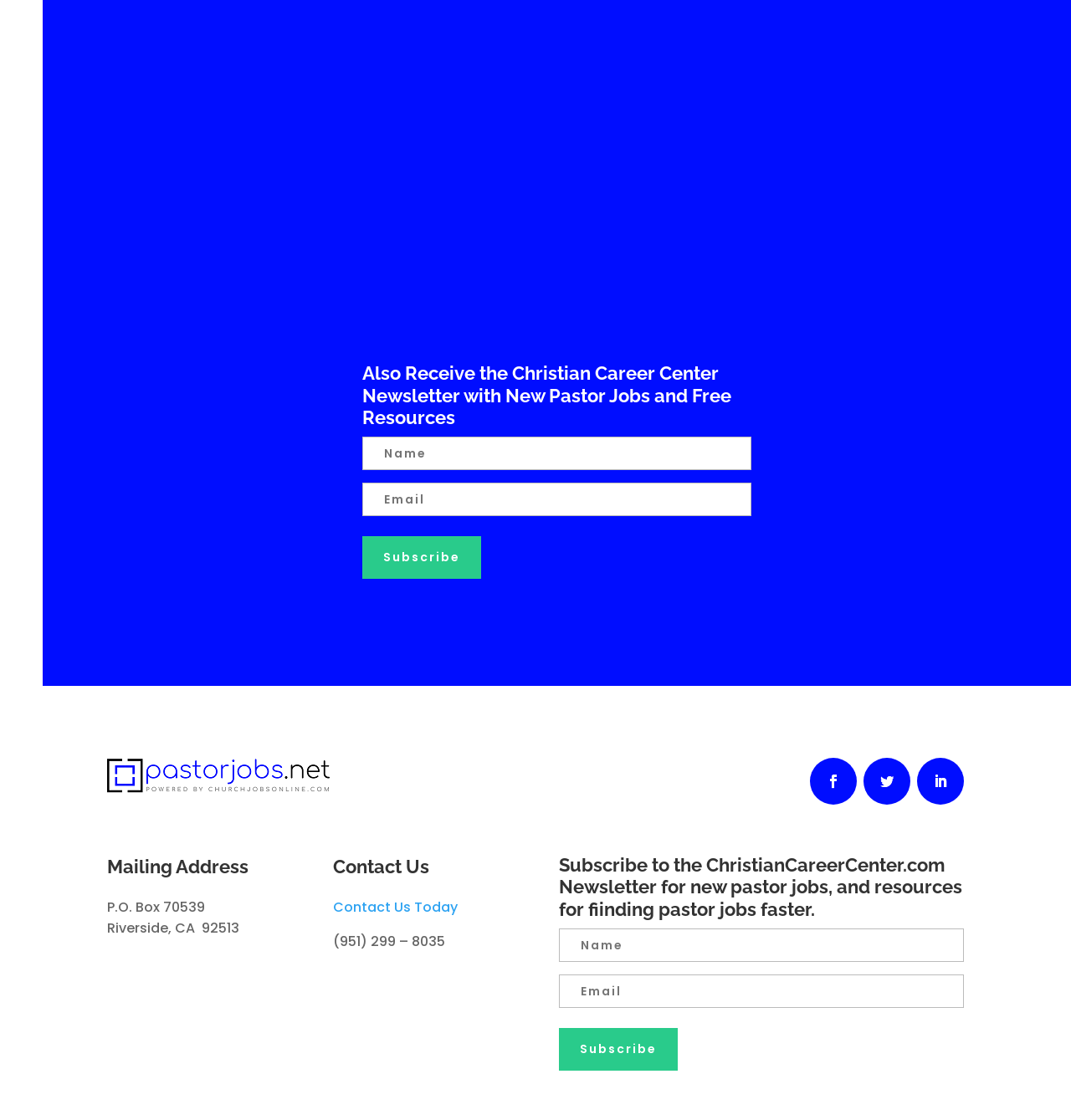What is the mailing address of the organization?
Please analyze the image and answer the question with as much detail as possible.

The mailing address is mentioned in the section below the heading 'Mailing Address', which includes the address 'P.O. Box 70539, Riverside, CA 92513'.